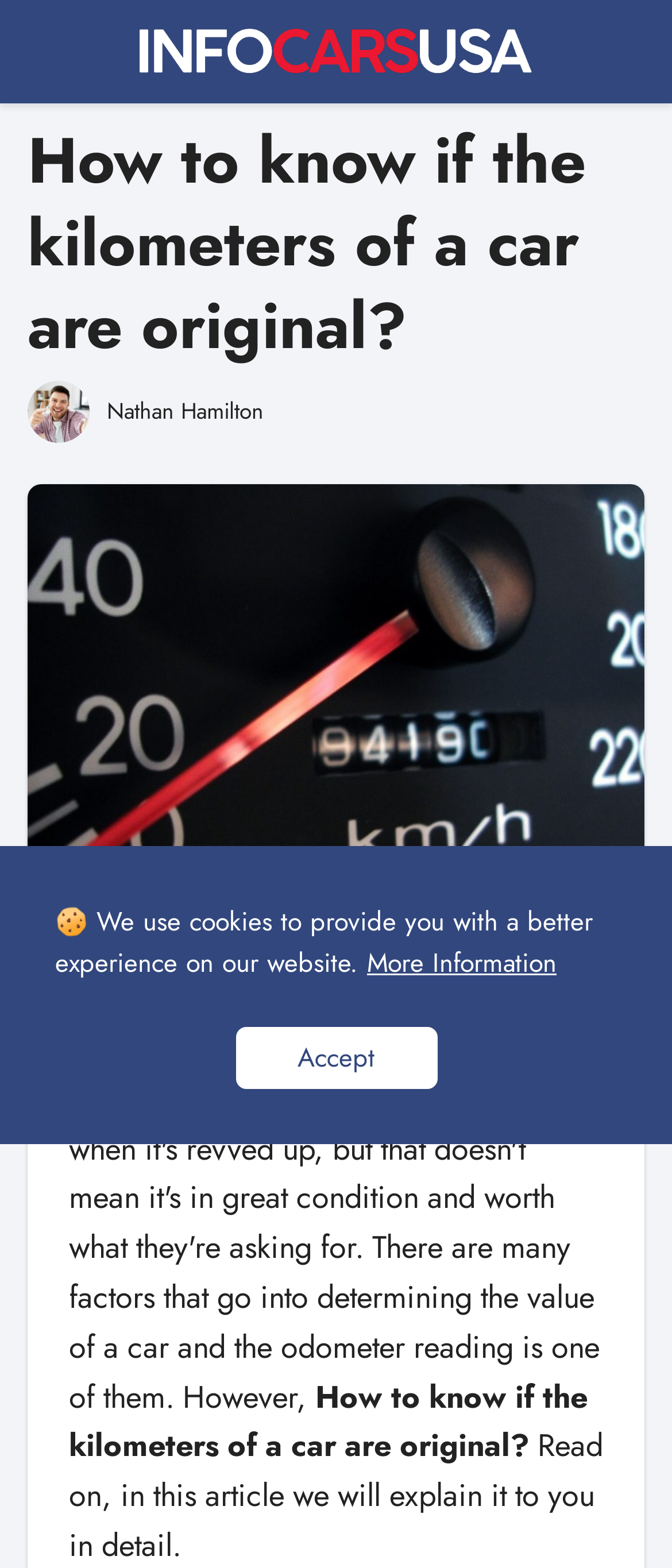What is the tone of the article?
Based on the image, answer the question with a single word or brief phrase.

Informative